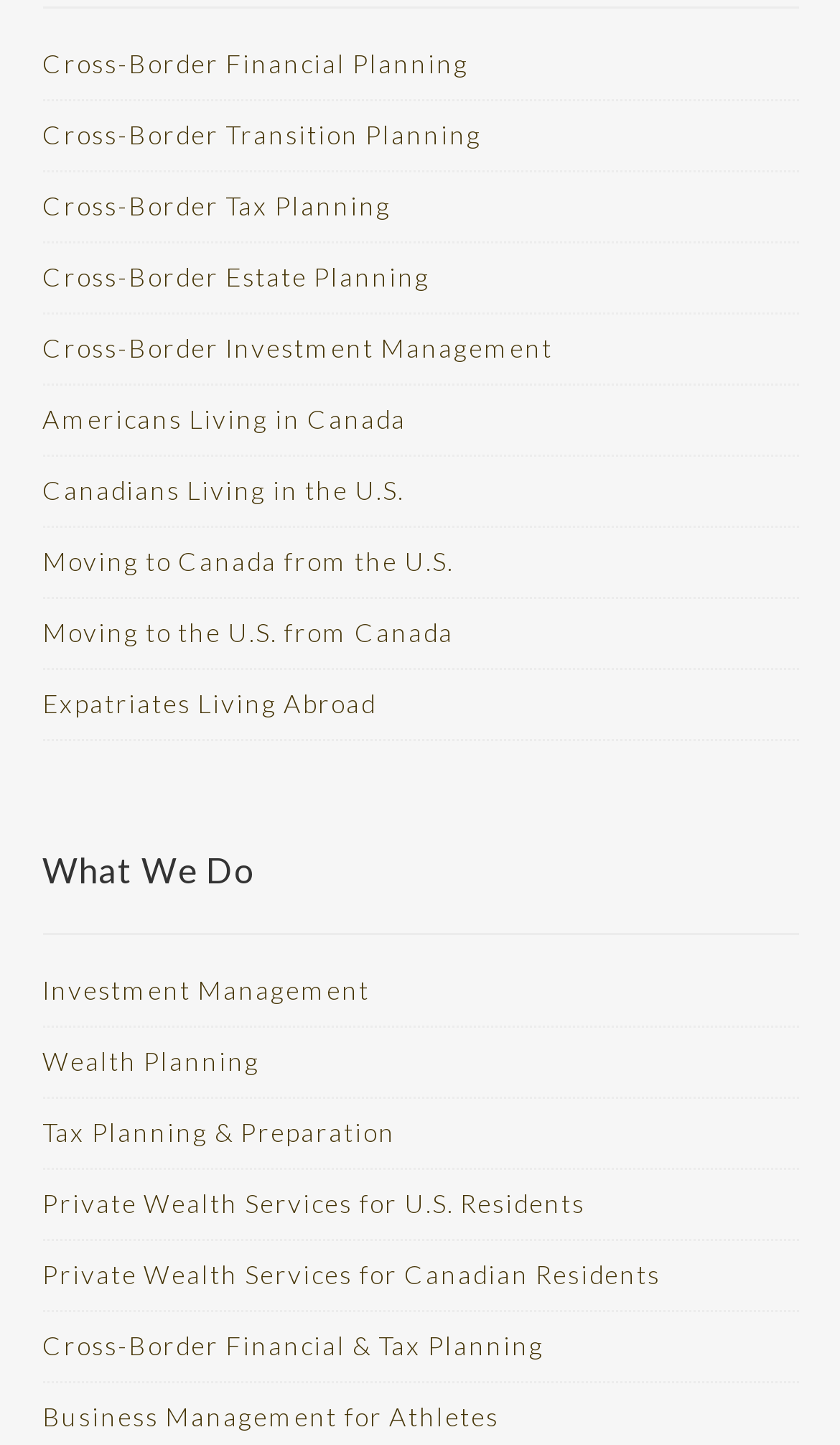Could you highlight the region that needs to be clicked to execute the instruction: "Learn about Cross-Border Estate Planning"?

[0.05, 0.18, 0.512, 0.202]